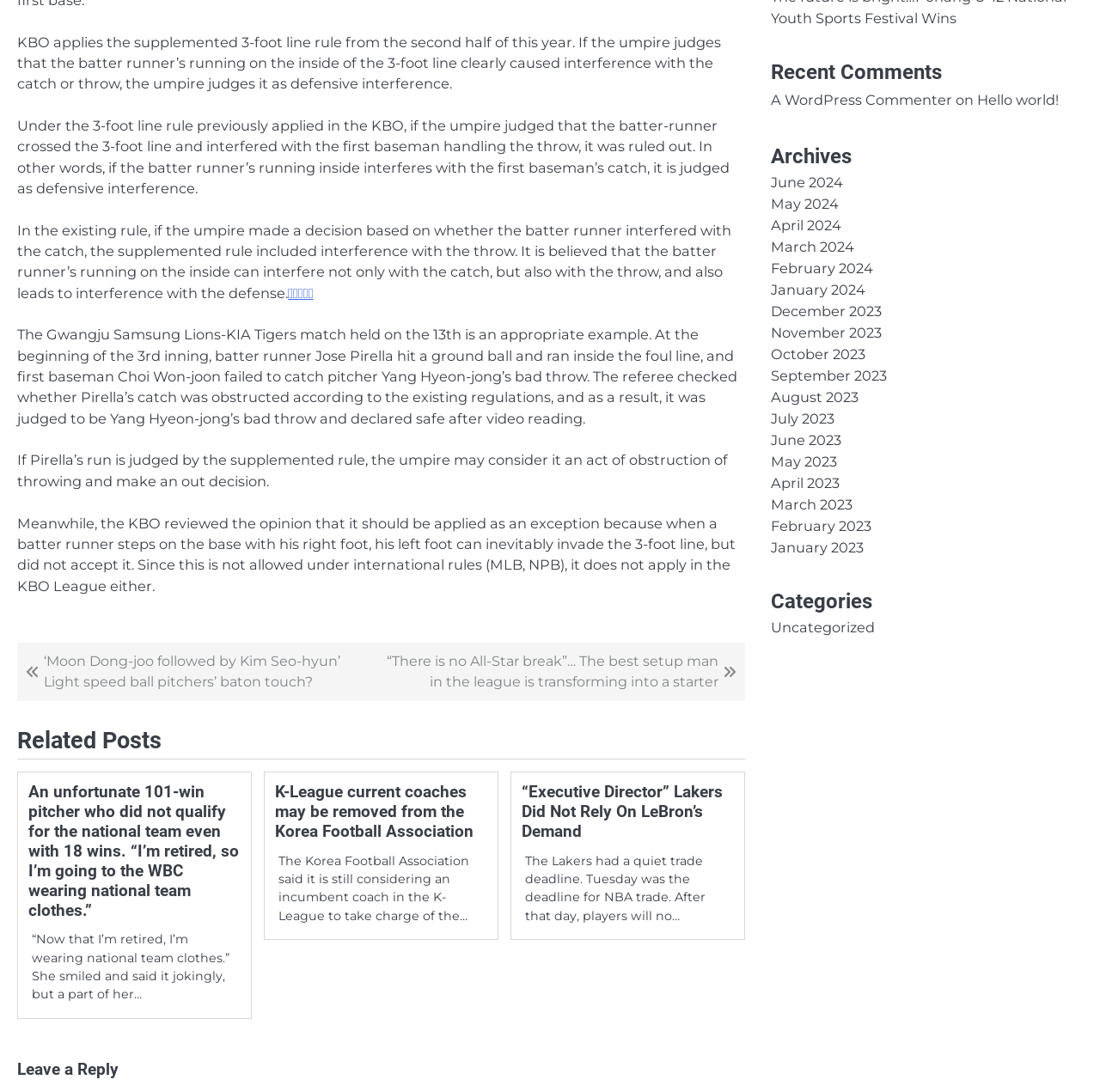Bounding box coordinates are specified in the format (top-left x, top-left y, bottom-right x, bottom-right y). All values are floating point numbers bounded between 0 and 1. Please provide the bounding box coordinate of the region this sentence describes: January 2024

[0.701, 0.257, 0.787, 0.273]